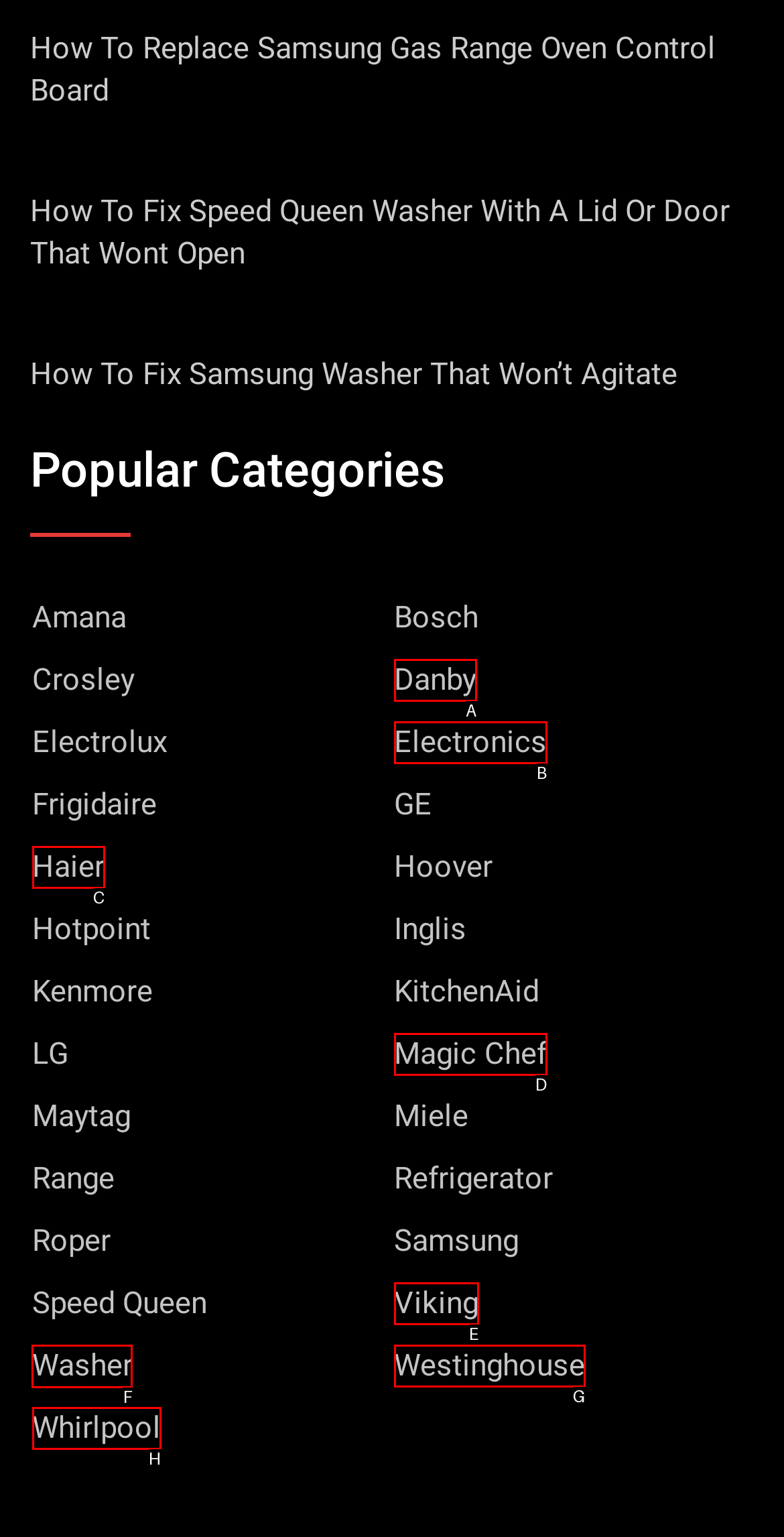Given the instruction: Learn about 'Washer' maintenance, which HTML element should you click on?
Answer with the letter that corresponds to the correct option from the choices available.

F